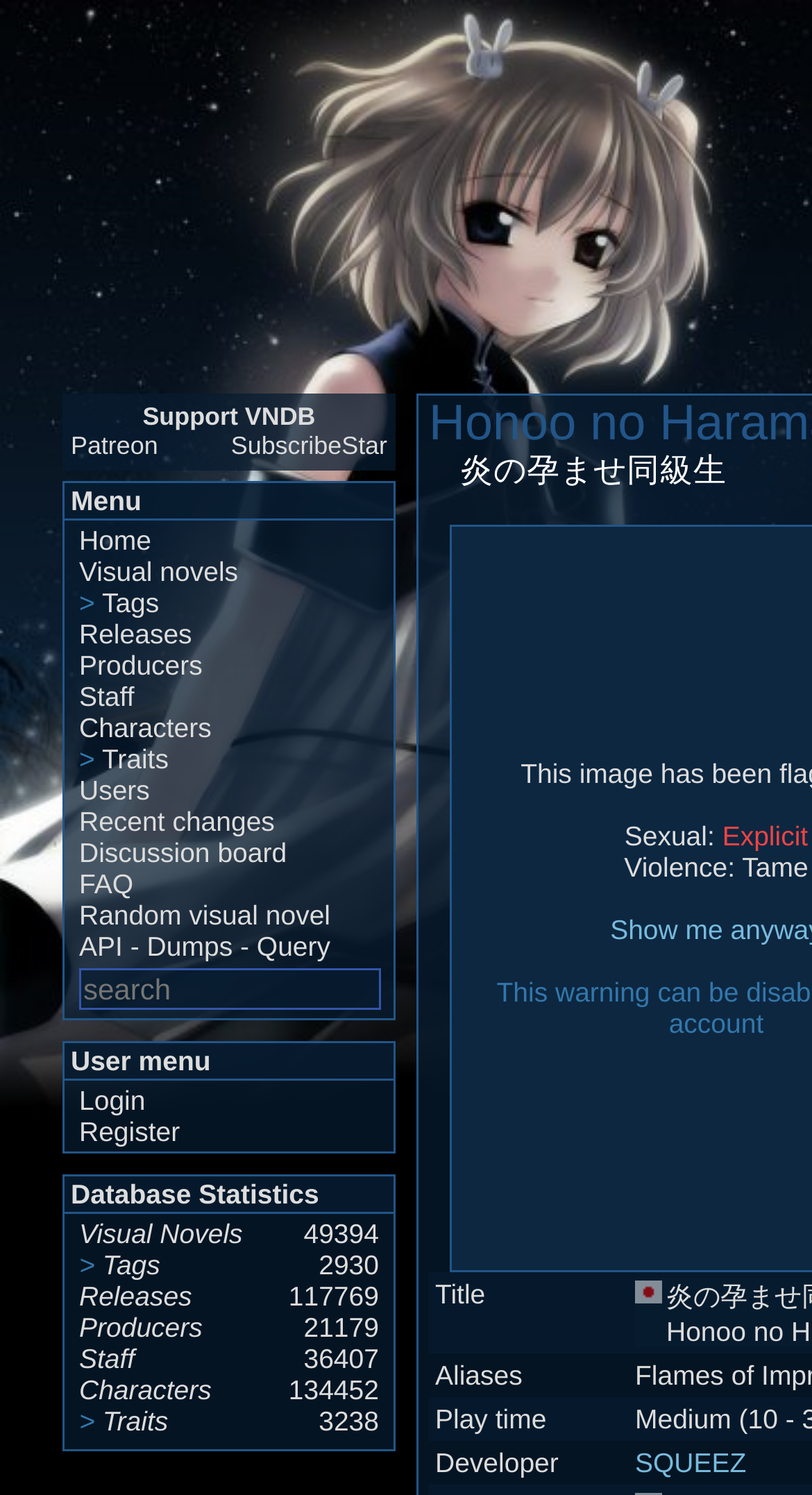What is the name of the visual novel?
Using the image, provide a detailed and thorough answer to the question.

I found the answer by looking at the root element 'Honoo no Haramase Doukyuusei | vndb' which is the title of the webpage.